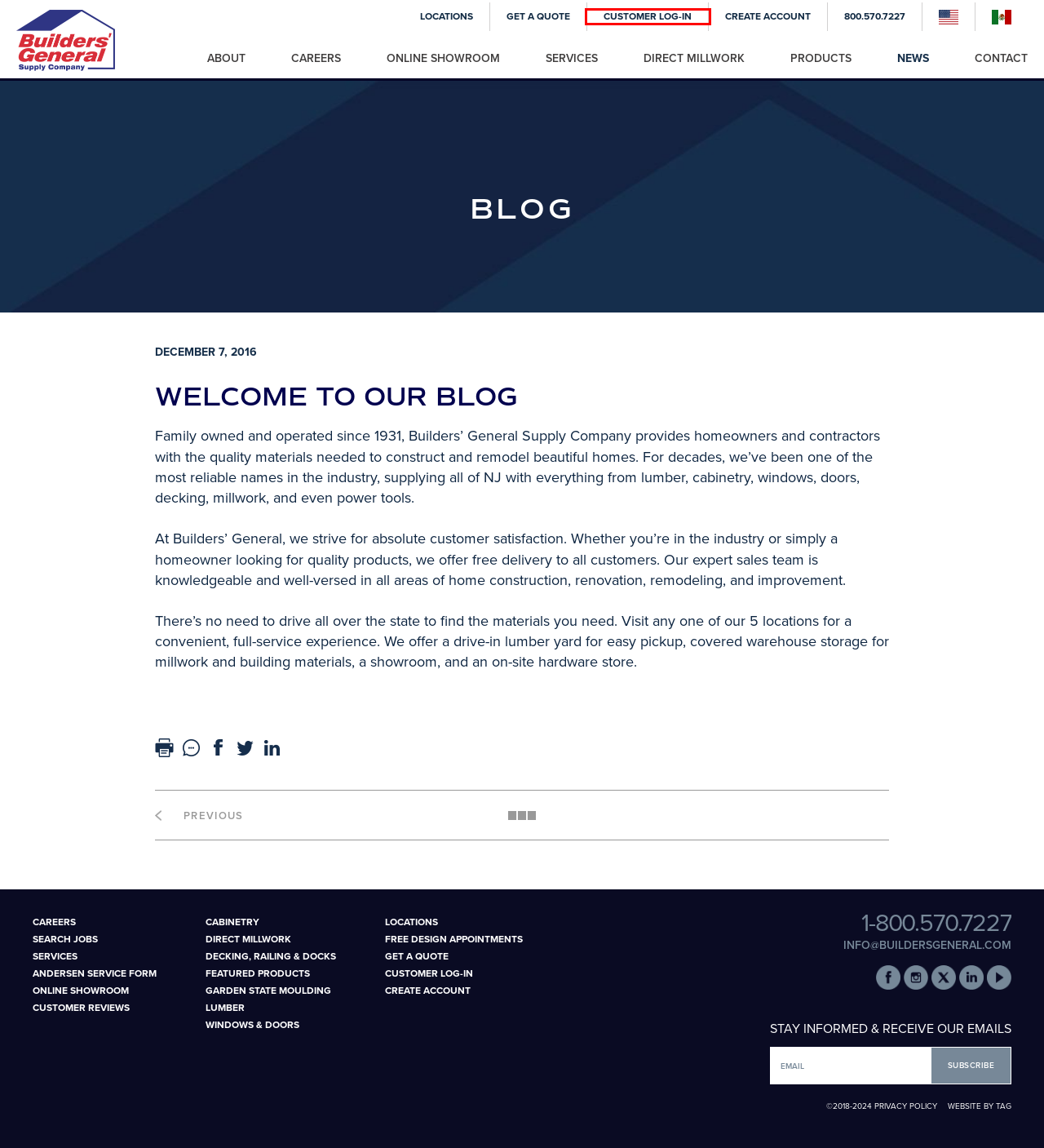Review the webpage screenshot provided, noting the red bounding box around a UI element. Choose the description that best matches the new webpage after clicking the element within the bounding box. The following are the options:
A. New Studio / New Products - Available At Builders' General
B. Building Supply Services for Homeowners, Professionals & More
C. Quality Millwork Products & Services in NJ | Builders' General
D. Sign In | Web Track
E. Create Your Account | Builders' General
F. Browse Our Builders Products | Top Quality Building Products
G. Request An Appointment | Builders' General Contractor Supply Store in NJ
H. ANDERSEN SERVICE FORM | Builders' General Supply

D